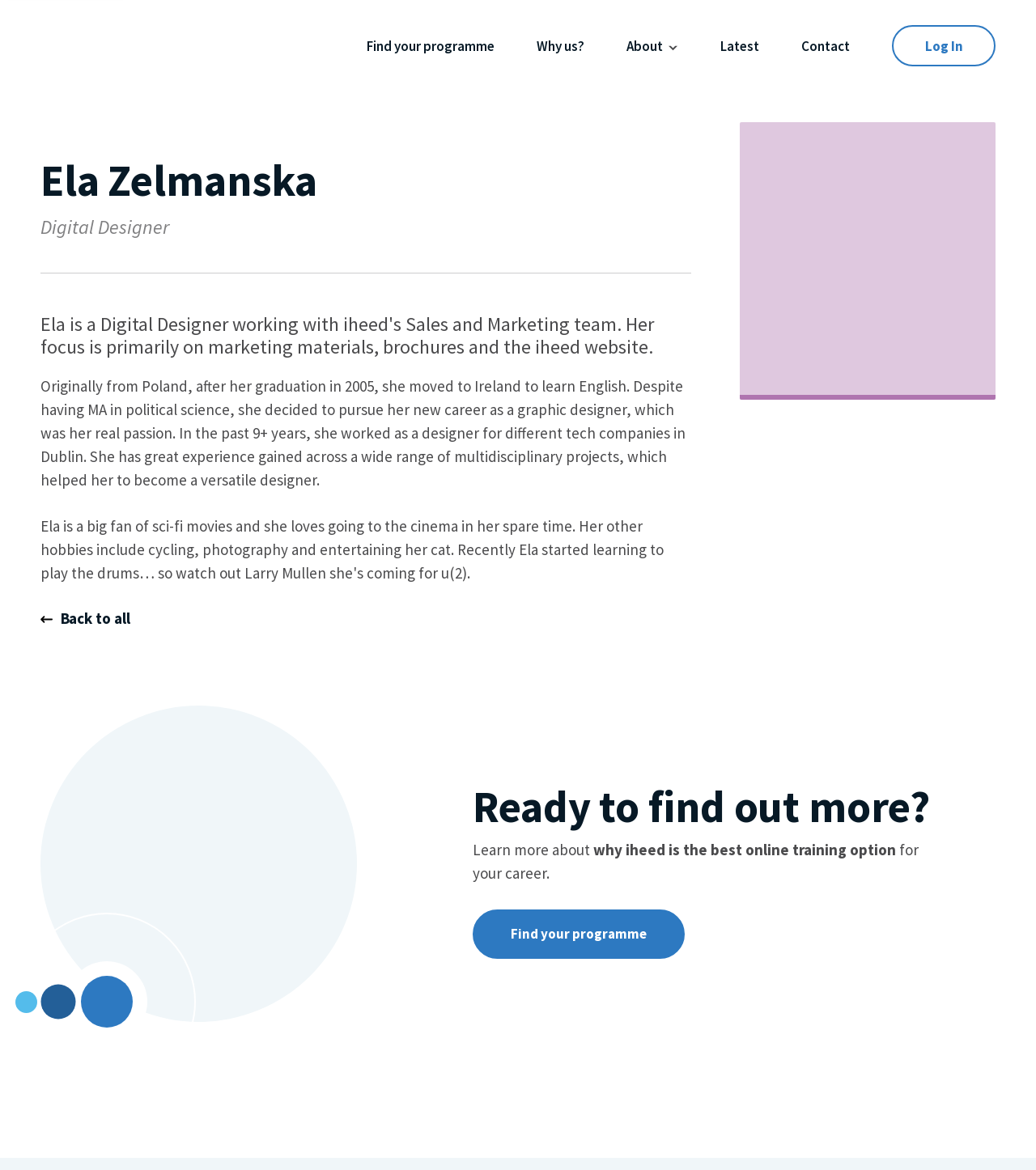What is the text of the button in the 'About' dropdown menu?
Relying on the image, give a concise answer in one word or a brief phrase.

chevron-down